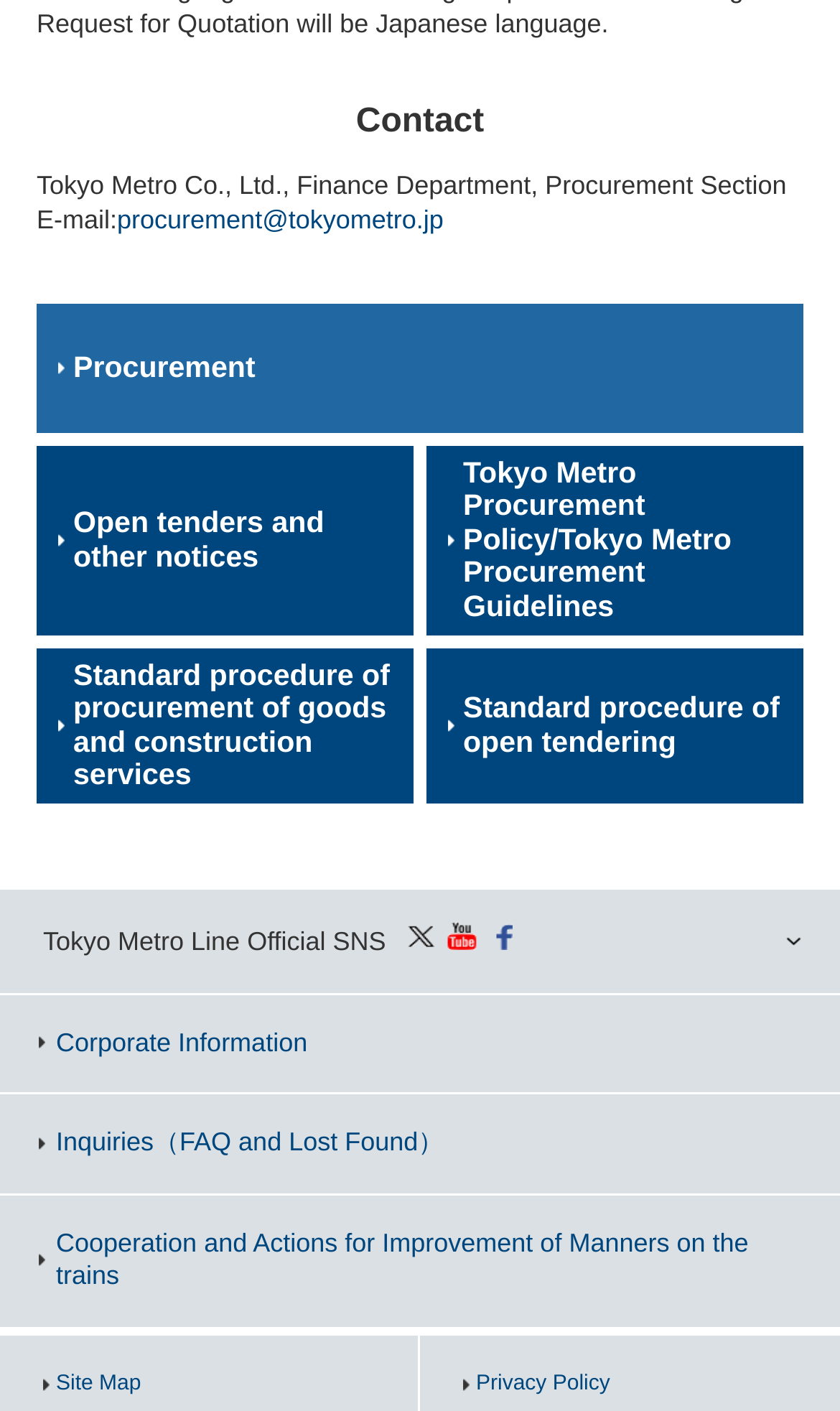For the element described, predict the bounding box coordinates as (top-left x, top-left y, bottom-right x, bottom-right y). All values should be between 0 and 1. Element description: Procurement

[0.044, 0.215, 0.956, 0.306]